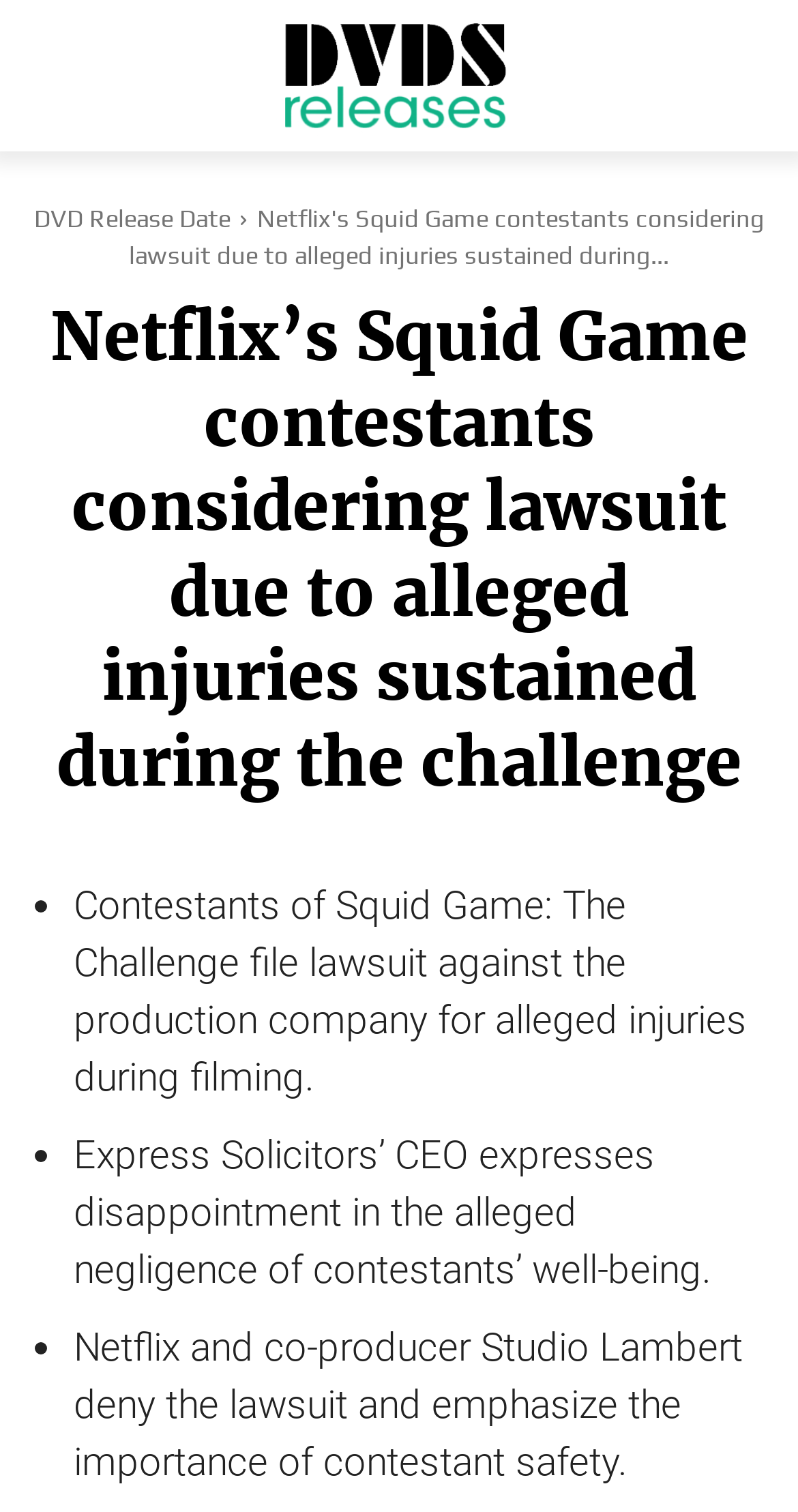Write an exhaustive caption that covers the webpage's main aspects.

The webpage appears to be a news article about Netflix's Squid Game contestants considering a lawsuit due to alleged injuries sustained during the challenge. At the top of the page, there is a link to "DVD Releases" accompanied by an image, positioned near the top left corner. Below this, there is a link to "DVD Release Date" located near the top left corner as well.

The main heading of the article, "Netflix’s Squid Game contestants considering lawsuit due to alleged injuries sustained during the challenge", is prominently displayed near the top center of the page. 

Below the heading, there are three bullet points, each consisting of a list marker and a static text. The first bullet point describes contestants filing a lawsuit against the production company for alleged injuries during filming. The second bullet point mentions the CEO of Express Solicitors expressing disappointment in the alleged negligence of contestants' well-being. The third bullet point states that Netflix and co-producer Studio Lambert deny the lawsuit and emphasize the importance of contestant safety. These bullet points are positioned in a vertical column, with the first one near the middle of the page, the second one below it, and the third one at the bottom.